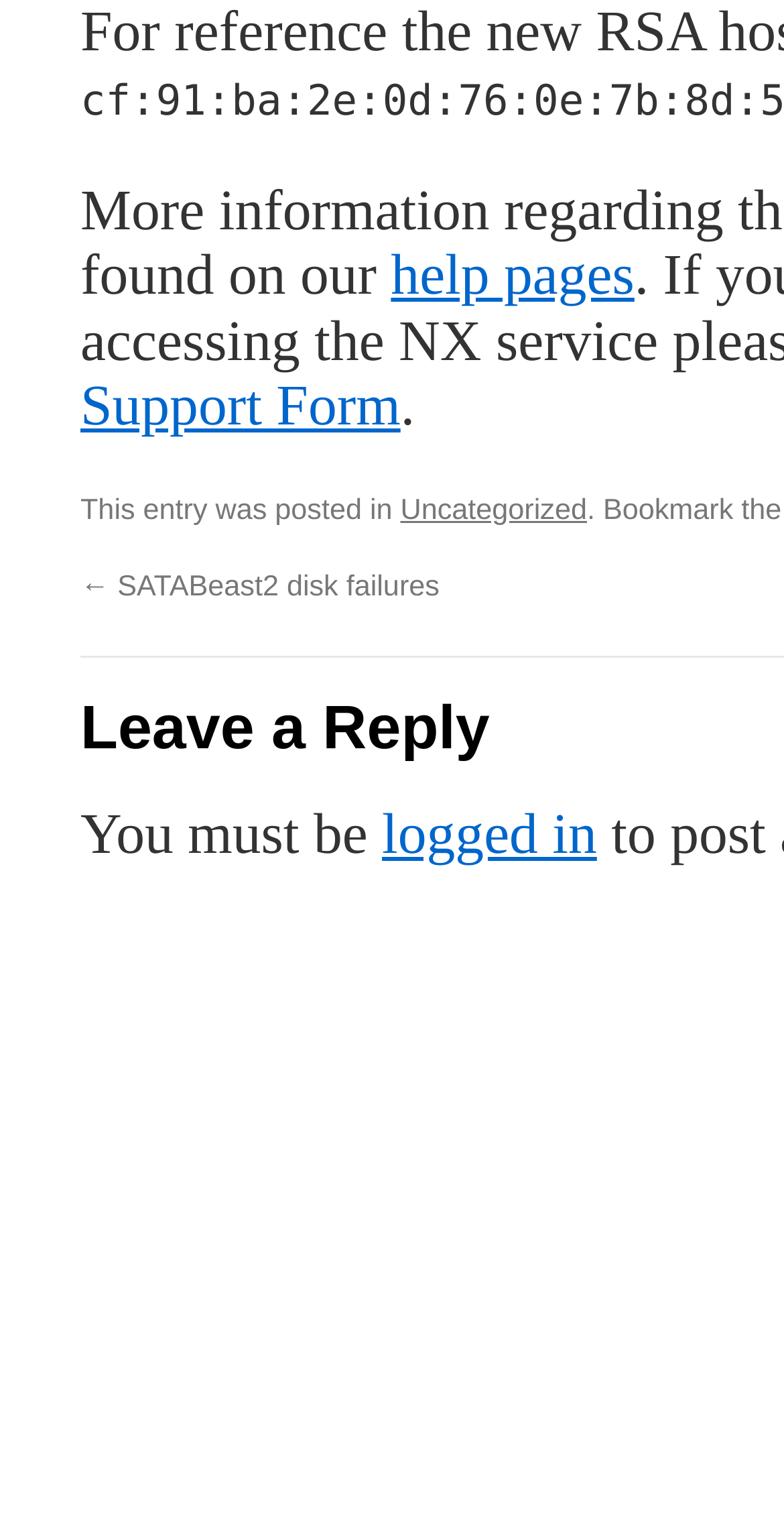How many links are available in the top section?
Examine the screenshot and reply with a single word or phrase.

2